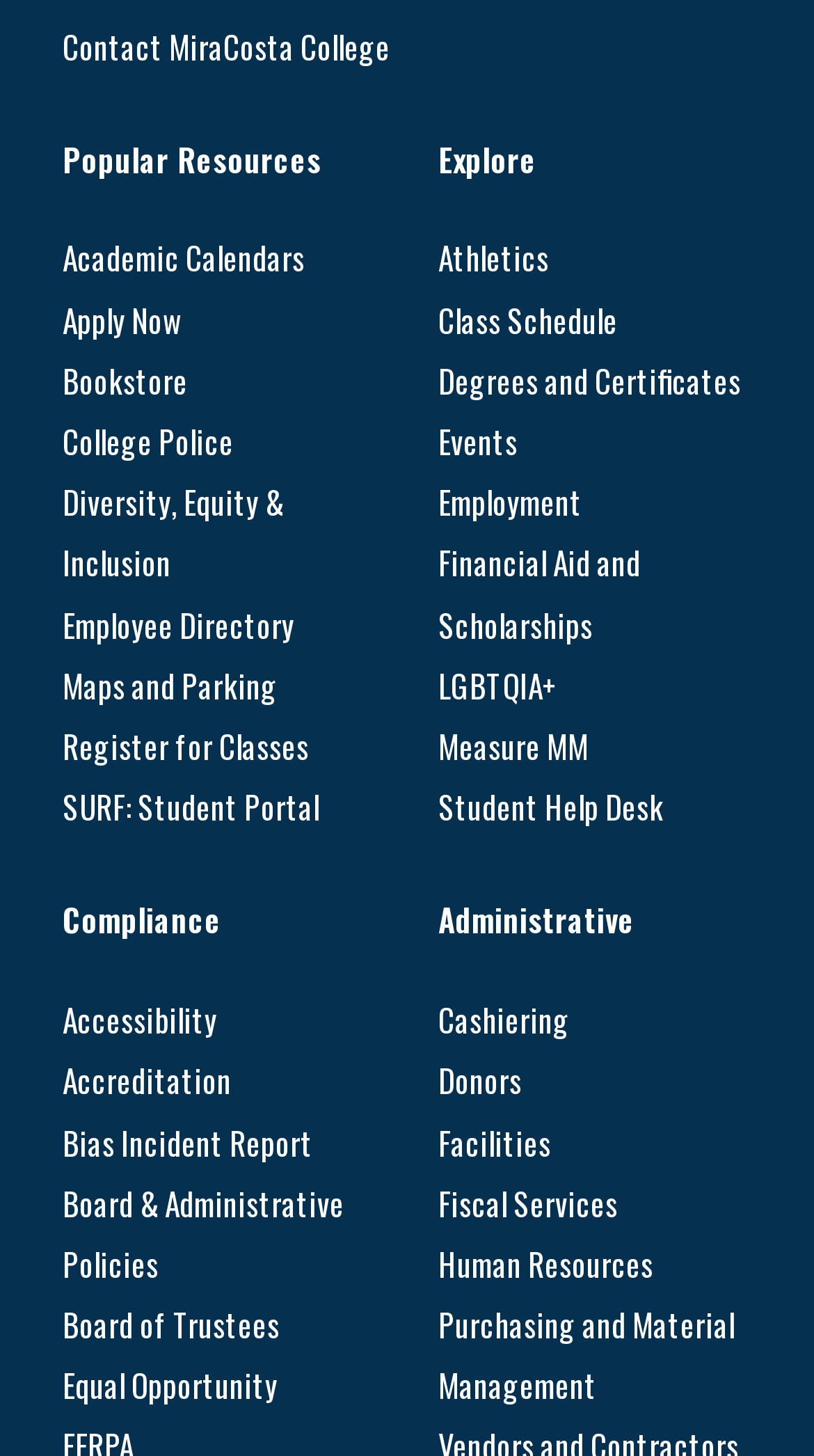Locate the bounding box coordinates of the area that needs to be clicked to fulfill the following instruction: "Contact MiraCosta College". The coordinates should be in the format of four float numbers between 0 and 1, namely [left, top, right, bottom].

[0.077, 0.015, 0.479, 0.047]